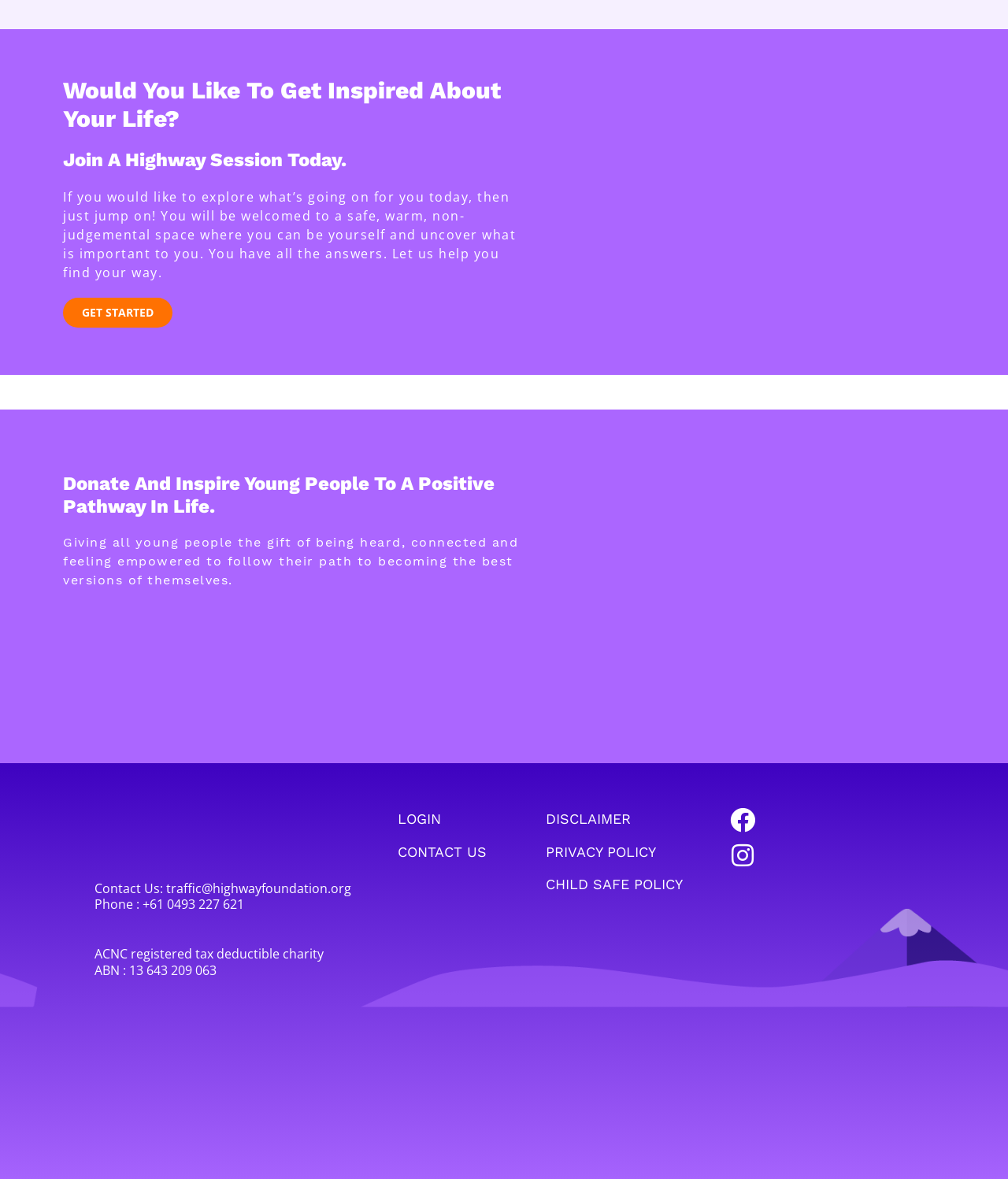Please determine the bounding box coordinates of the clickable area required to carry out the following instruction: "View Contract Disputes". The coordinates must be four float numbers between 0 and 1, represented as [left, top, right, bottom].

None